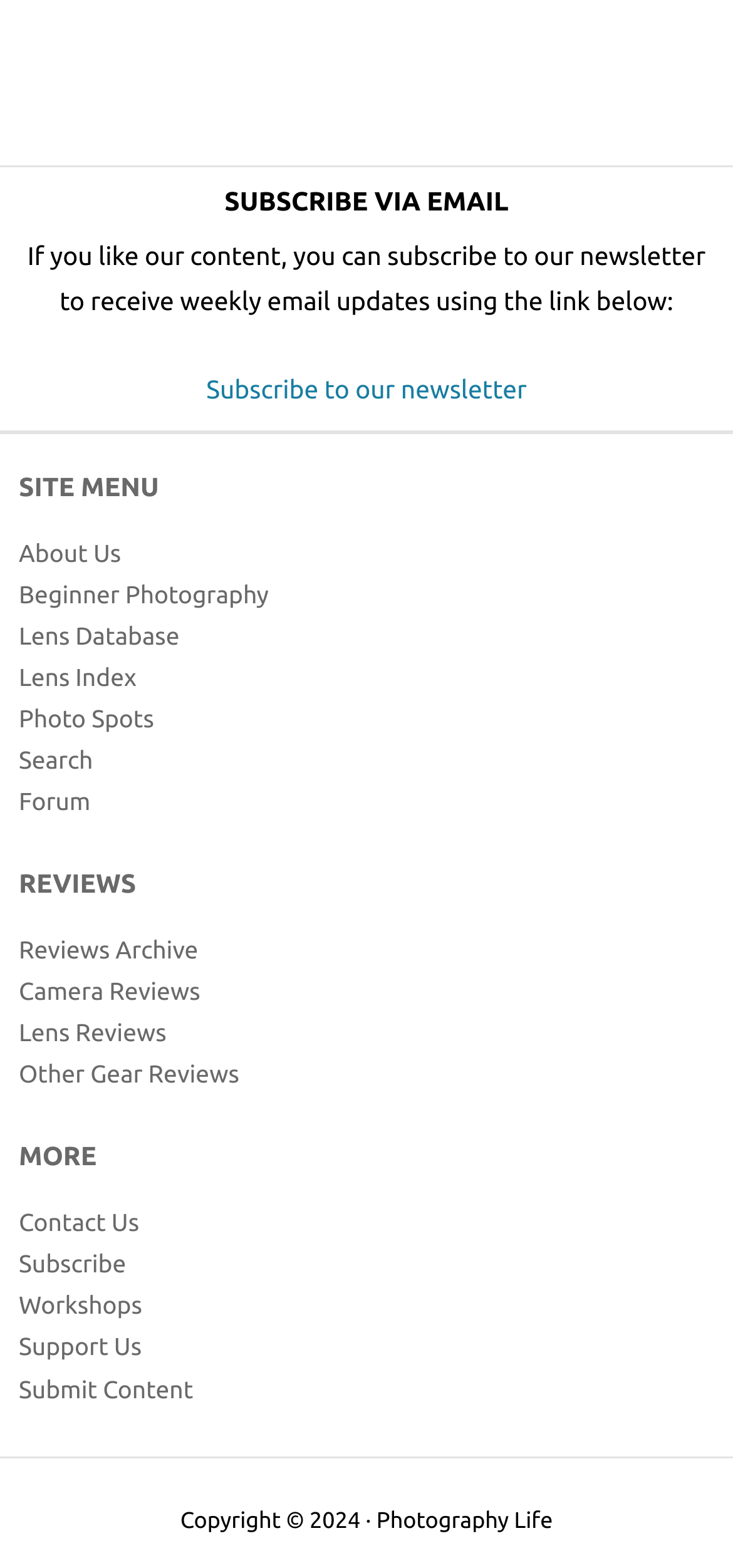Respond to the question with just a single word or phrase: 
How many headings are present on the webpage?

4